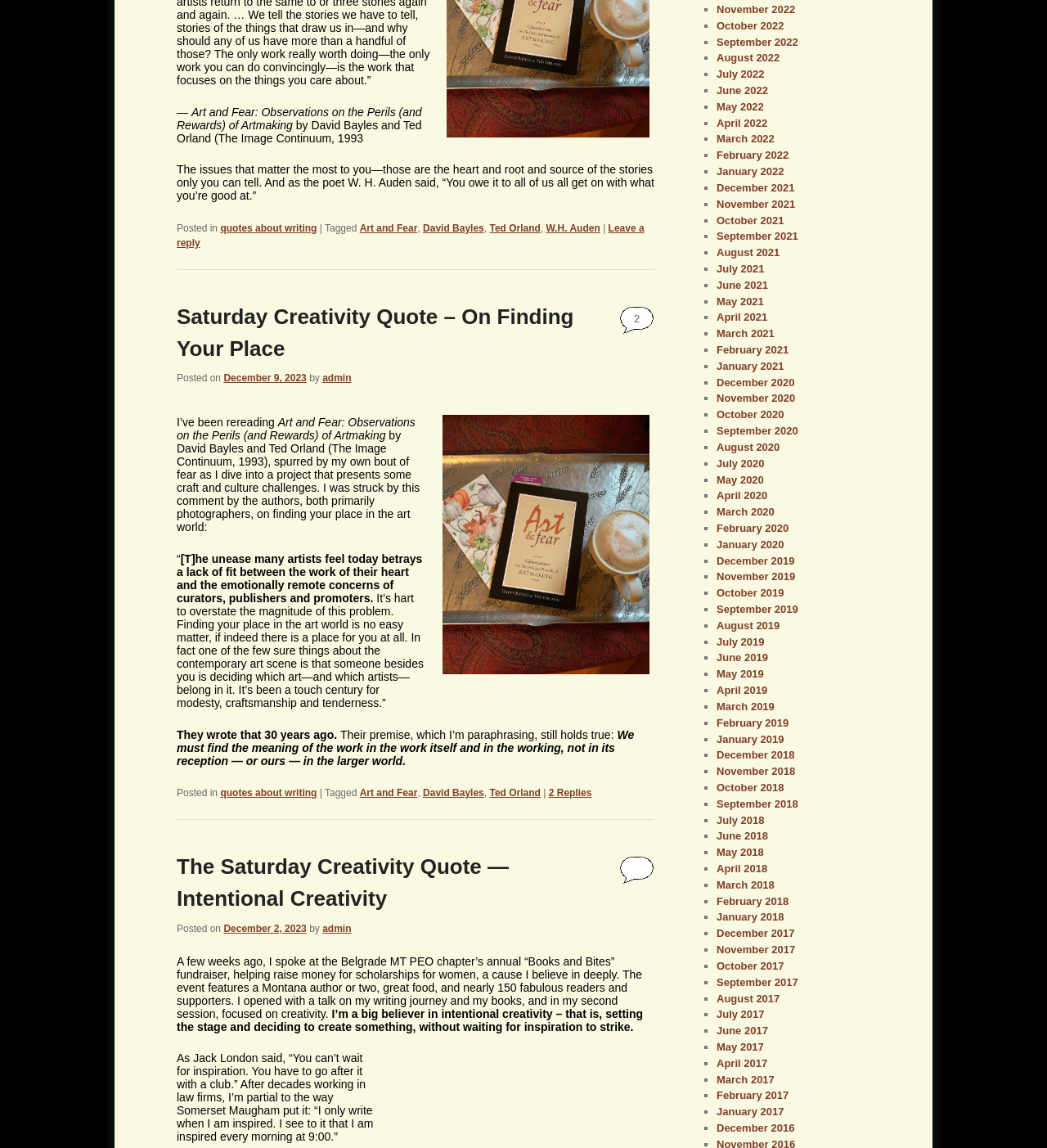Please specify the bounding box coordinates of the clickable region necessary for completing the following instruction: "Click on the 'Leave a reply' link". The coordinates must consist of four float numbers between 0 and 1, i.e., [left, top, right, bottom].

[0.169, 0.194, 0.615, 0.217]